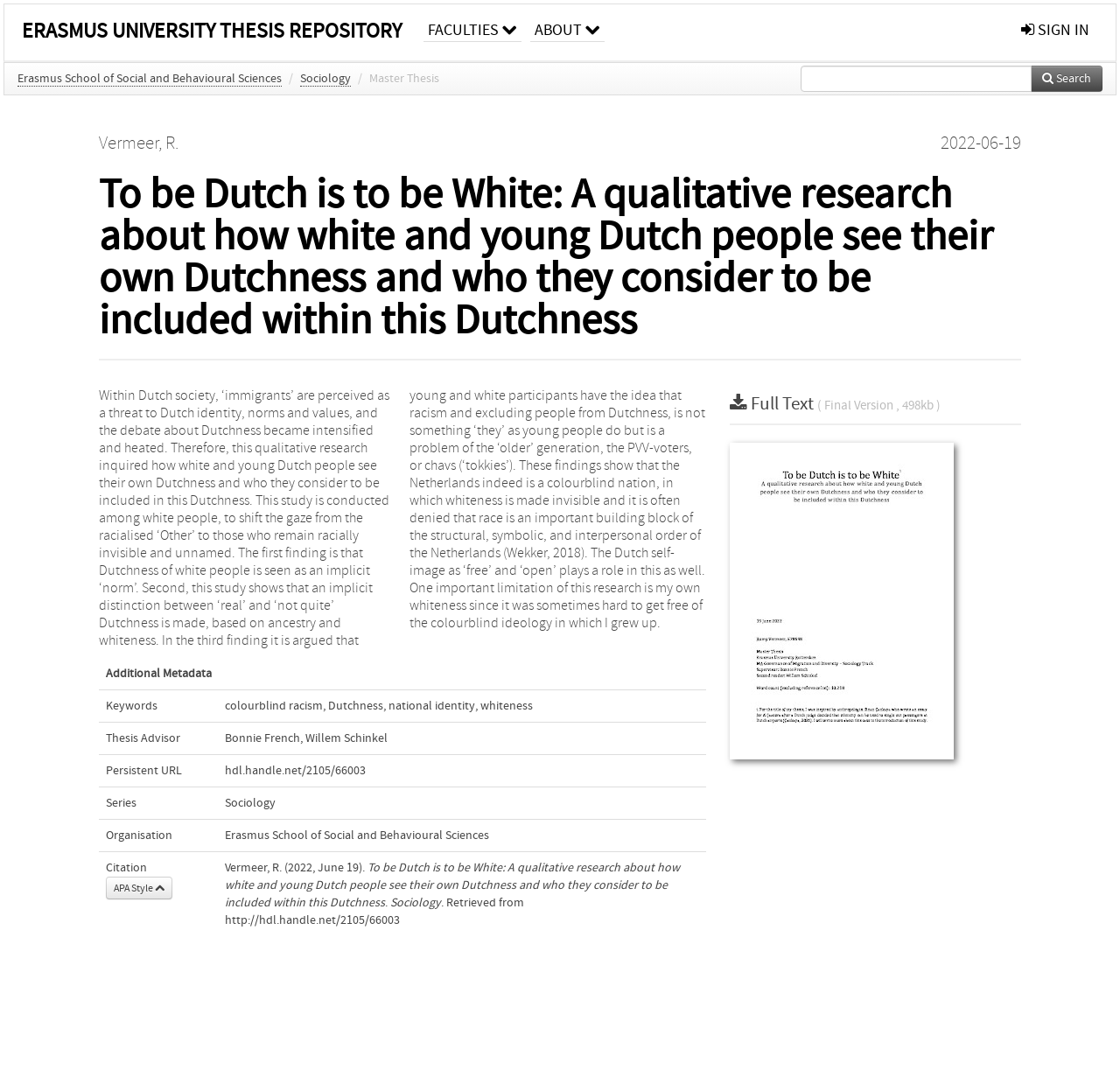Use a single word or phrase to respond to the question:
What is the date of the thesis?

2022-06-19